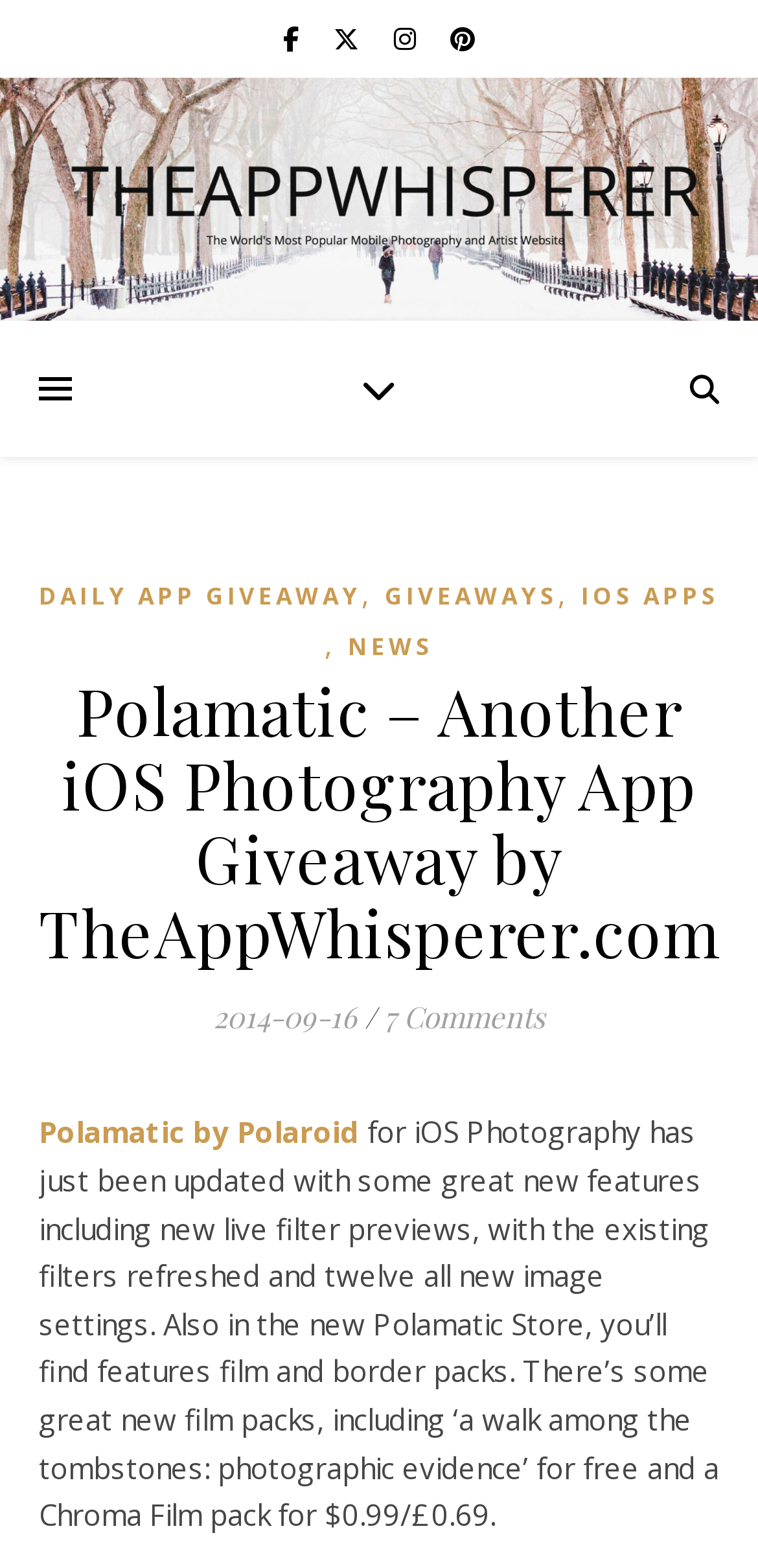Answer this question using a single word or a brief phrase:
What is the category of the app mentioned?

iOS Photography